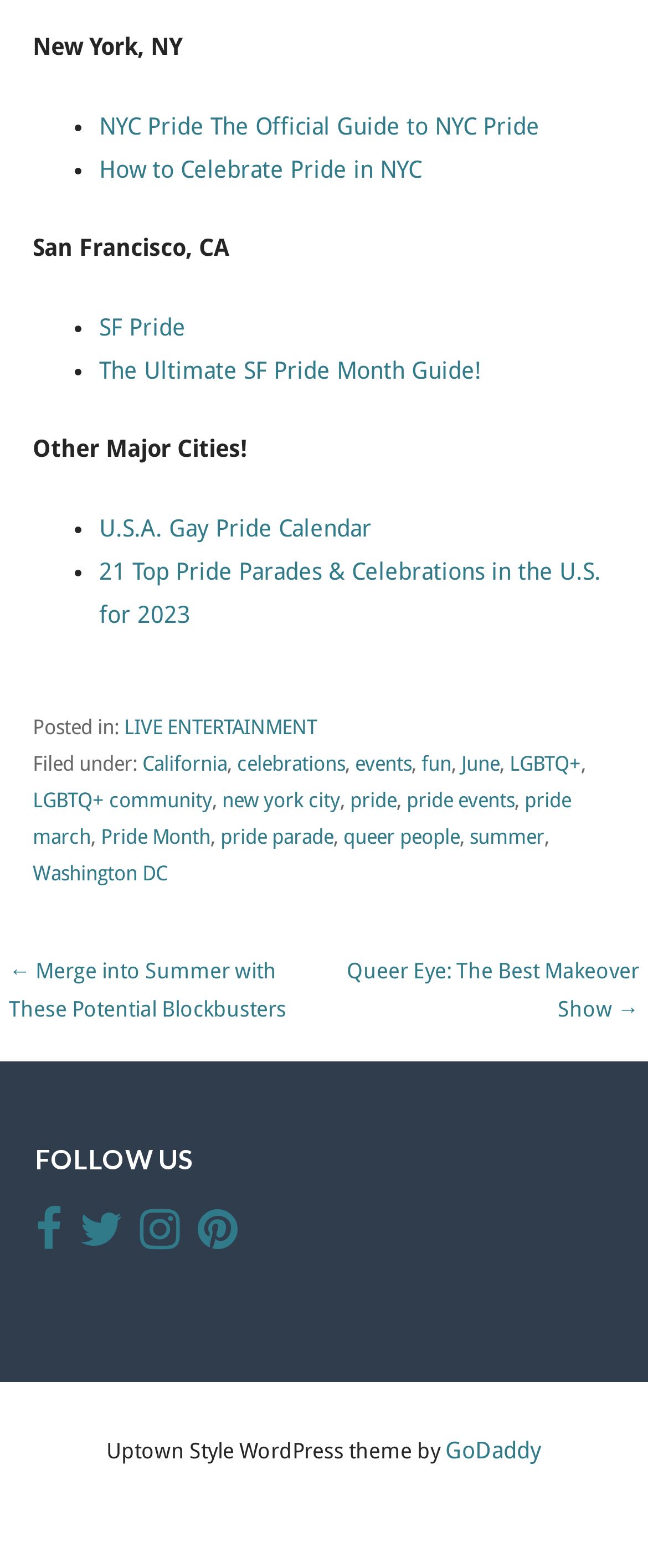Locate the bounding box coordinates of the clickable area needed to fulfill the instruction: "Read about How to Celebrate Pride in NYC".

[0.153, 0.099, 0.651, 0.116]